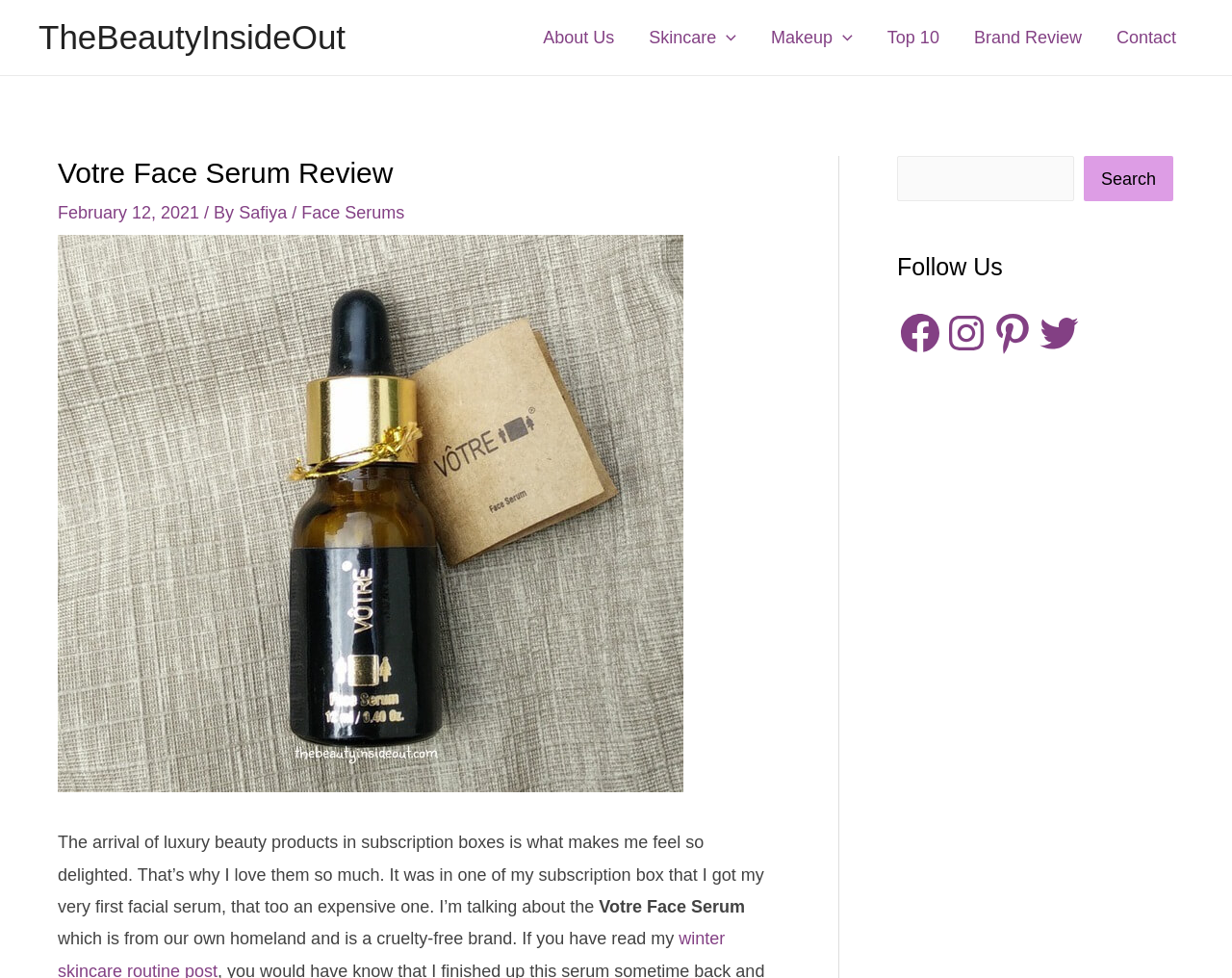Please respond to the question using a single word or phrase:
How many social media platforms are listed in the 'Follow Us' section?

4